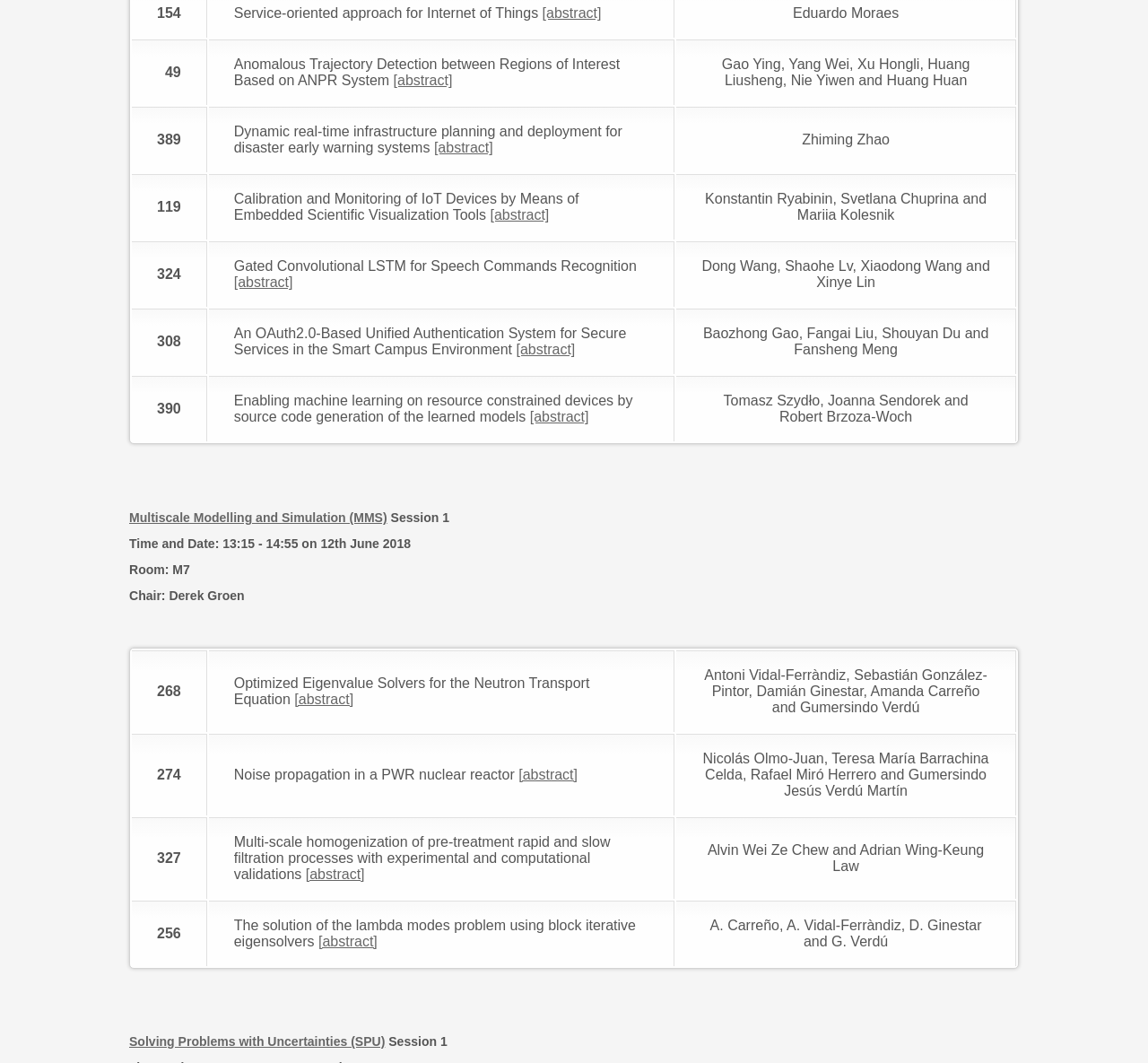Provide the bounding box coordinates for the UI element described in this sentence: "How To Join". The coordinates should be four float values between 0 and 1, i.e., [left, top, right, bottom].

None